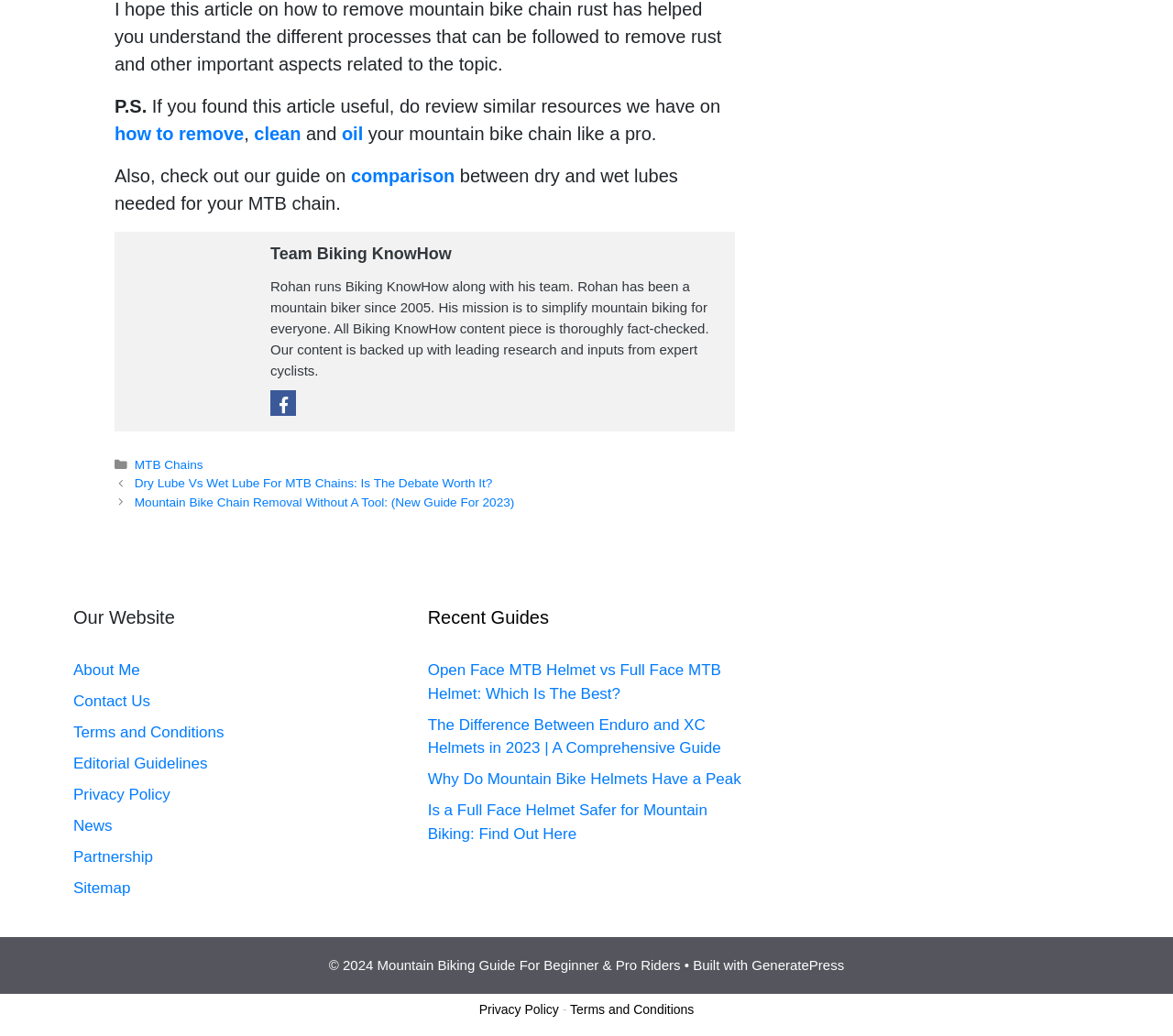What is the purpose of the website?
Provide a detailed and extensive answer to the question.

I inferred the purpose of the website by reading the text 'Rohan has been a mountain biker since 2005. His mission is to simplify mountain biking for everyone' which suggests that the website aims to make mountain biking more accessible and easier to understand.